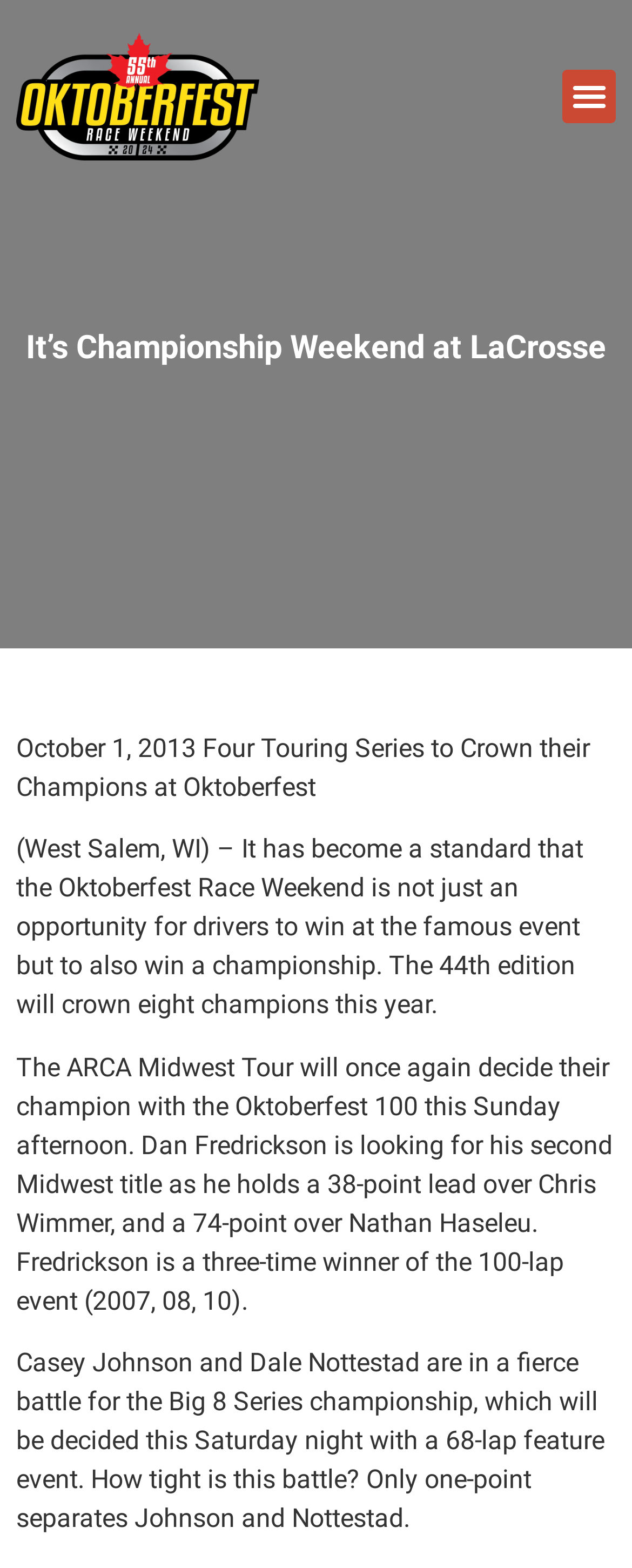Please extract and provide the main headline of the webpage.

It’s Championship Weekend at LaCrosse